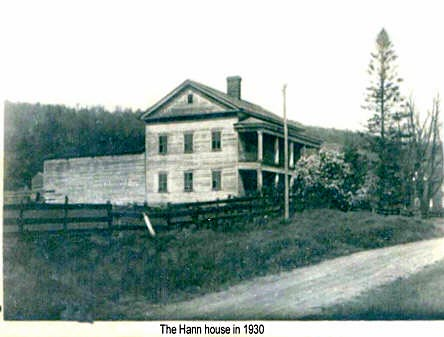What type of pathway leads up to the Hann house?
Provide an in-depth and detailed explanation in response to the question.

The caption describes the natural landscape surrounding the Hann house, featuring a dirt pathway that leads up to the house, indicating the type of pathway present in the scene.